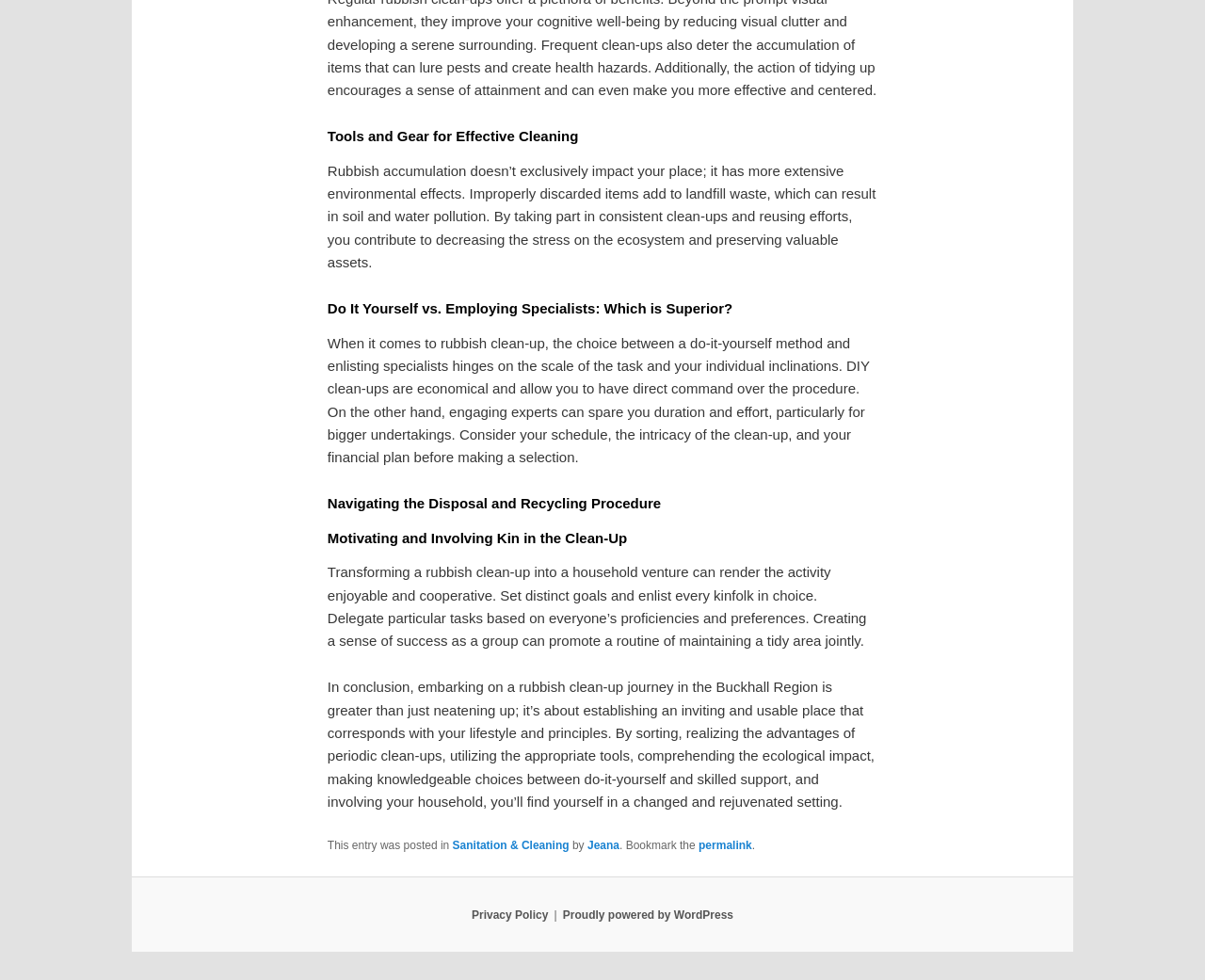Locate the bounding box of the UI element defined by this description: "Sanitation & Cleaning". The coordinates should be given as four float numbers between 0 and 1, formatted as [left, top, right, bottom].

[0.375, 0.856, 0.472, 0.869]